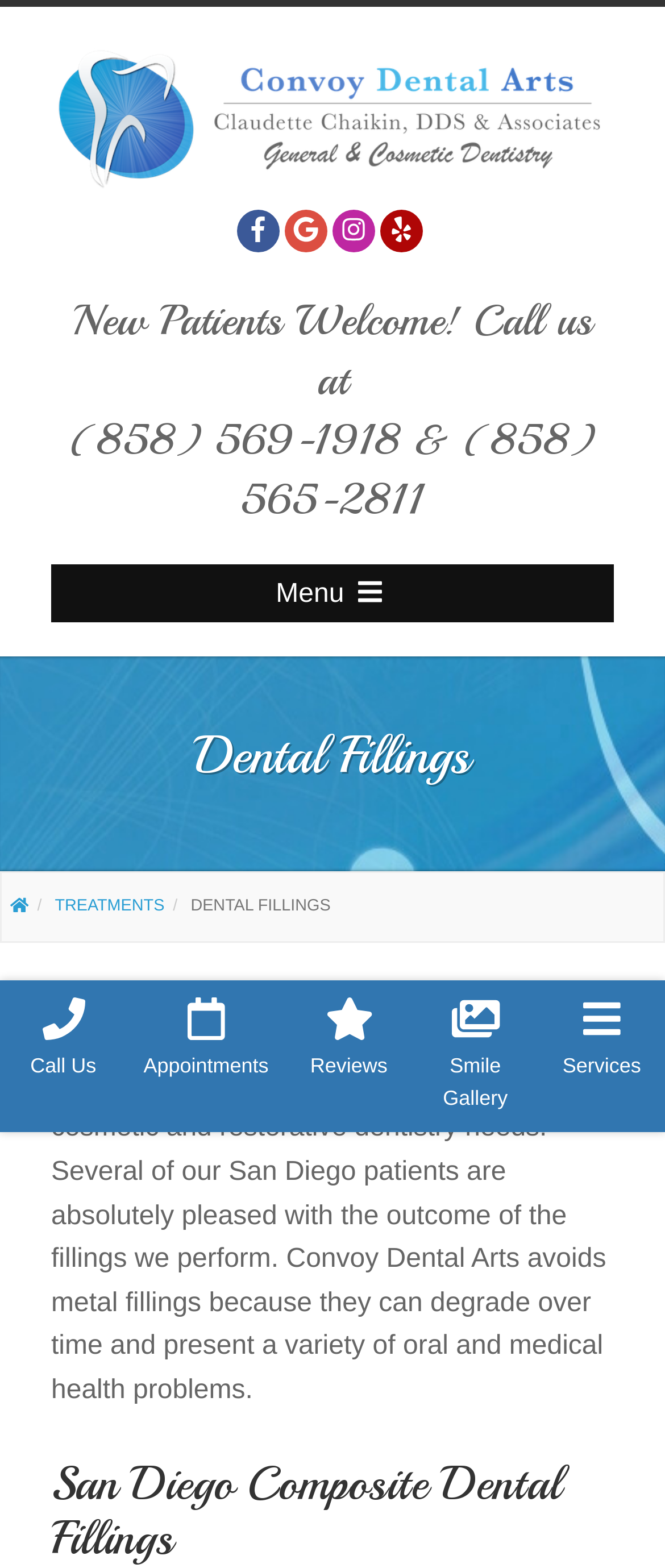How many social media links are available?
From the details in the image, provide a complete and detailed answer to the question.

I counted the number of link elements that correspond to social media platforms, which are Facebook, Google+, Instagram, and Yelp.